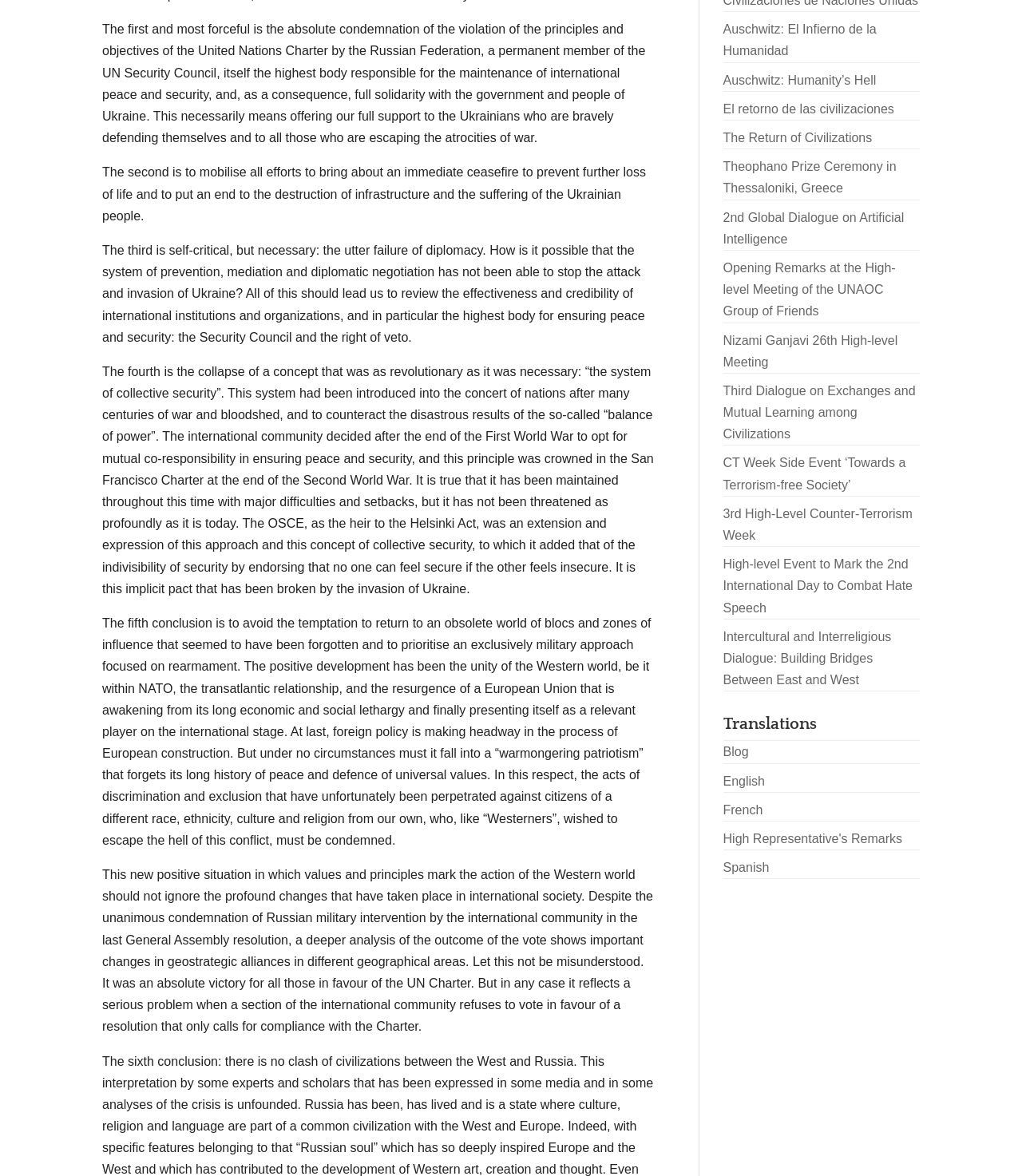Given the description: "The Return of Civilizations", determine the bounding box coordinates of the UI element. The coordinates should be formatted as four float numbers between 0 and 1, [left, top, right, bottom].

[0.707, 0.111, 0.853, 0.123]